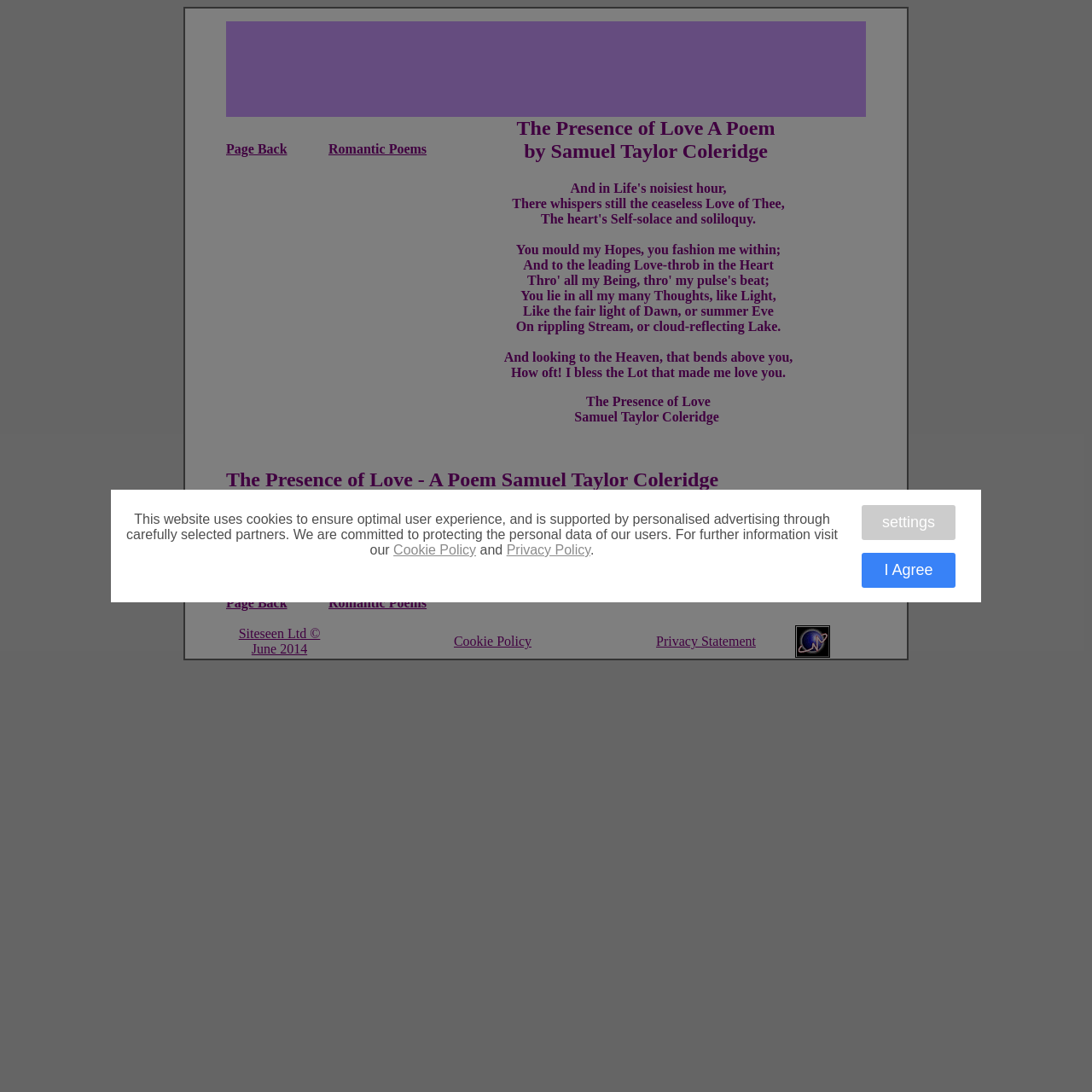Determine the bounding box coordinates for the UI element matching this description: "Siteseen Ltd © June 2014".

[0.218, 0.574, 0.293, 0.601]